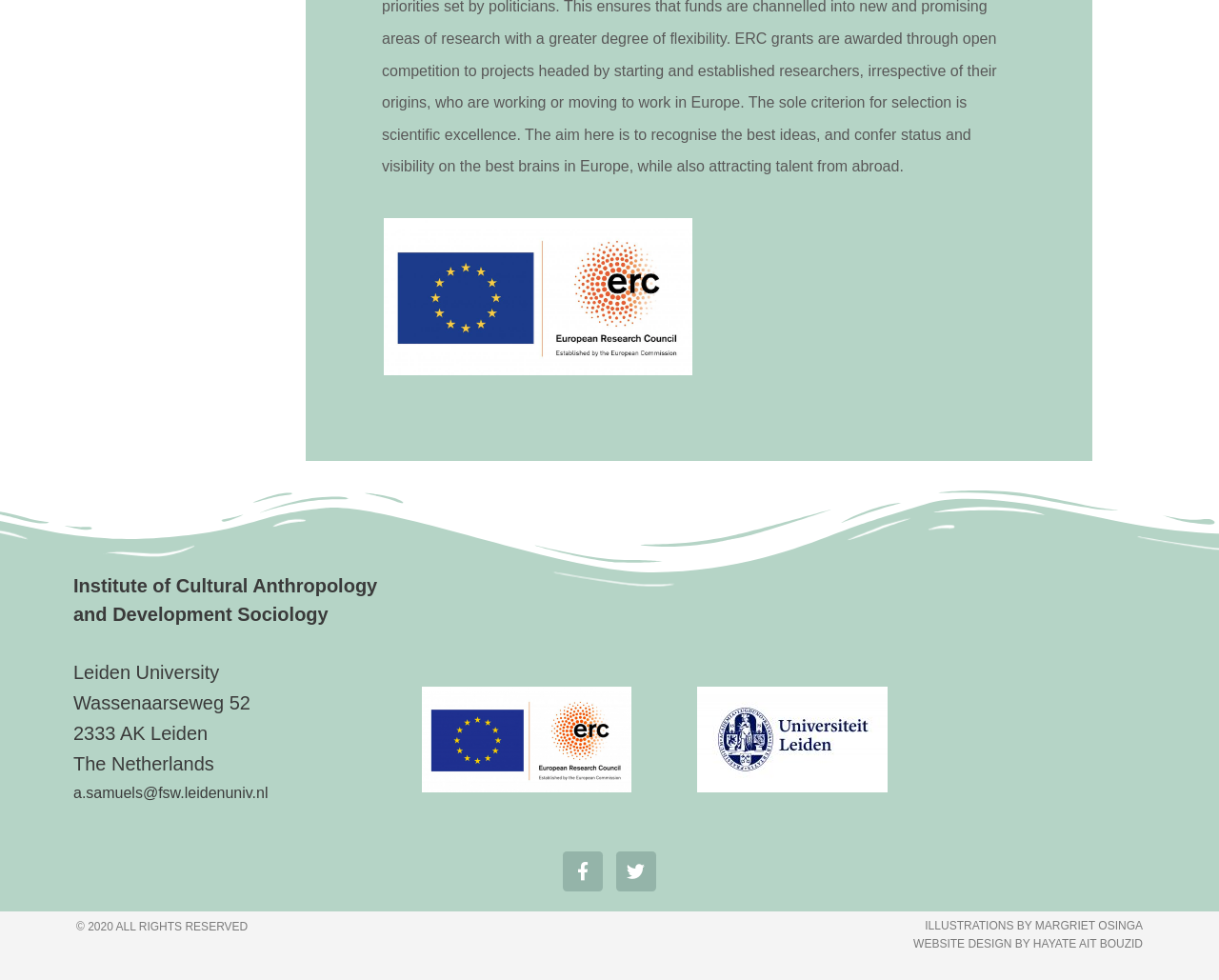What is the name of the university?
Using the information from the image, answer the question thoroughly.

The name of the university can be found in the heading element with the text 'Institute of Cultural Anthropology and Development Sociology Leiden University Wassenaarseweg 52 2333 AK Leiden The Netherlands'. The university name is 'Leiden University'.